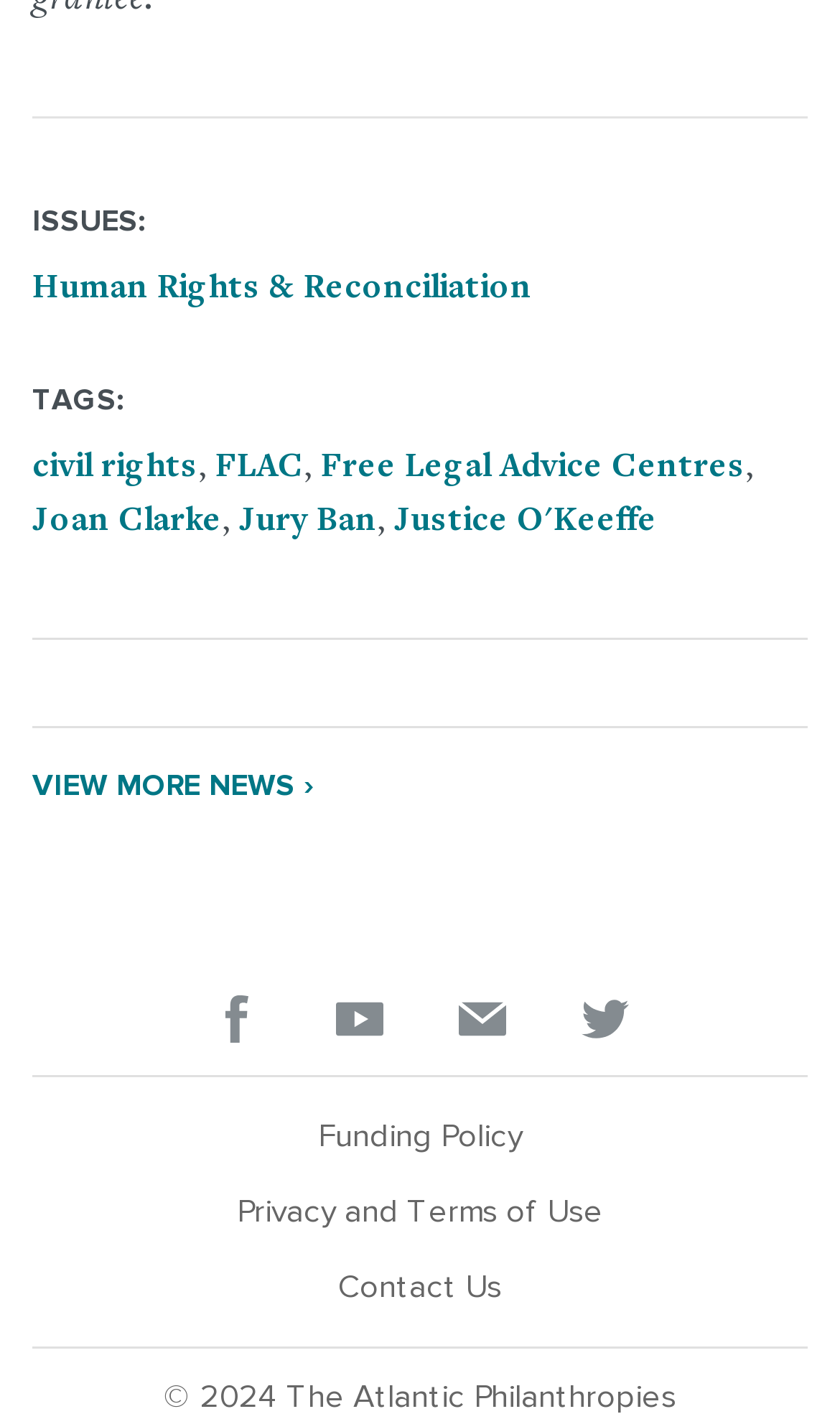What is the name of the organization mentioned in the footer?
Using the image, answer in one word or phrase.

The Atlantic Philanthropies